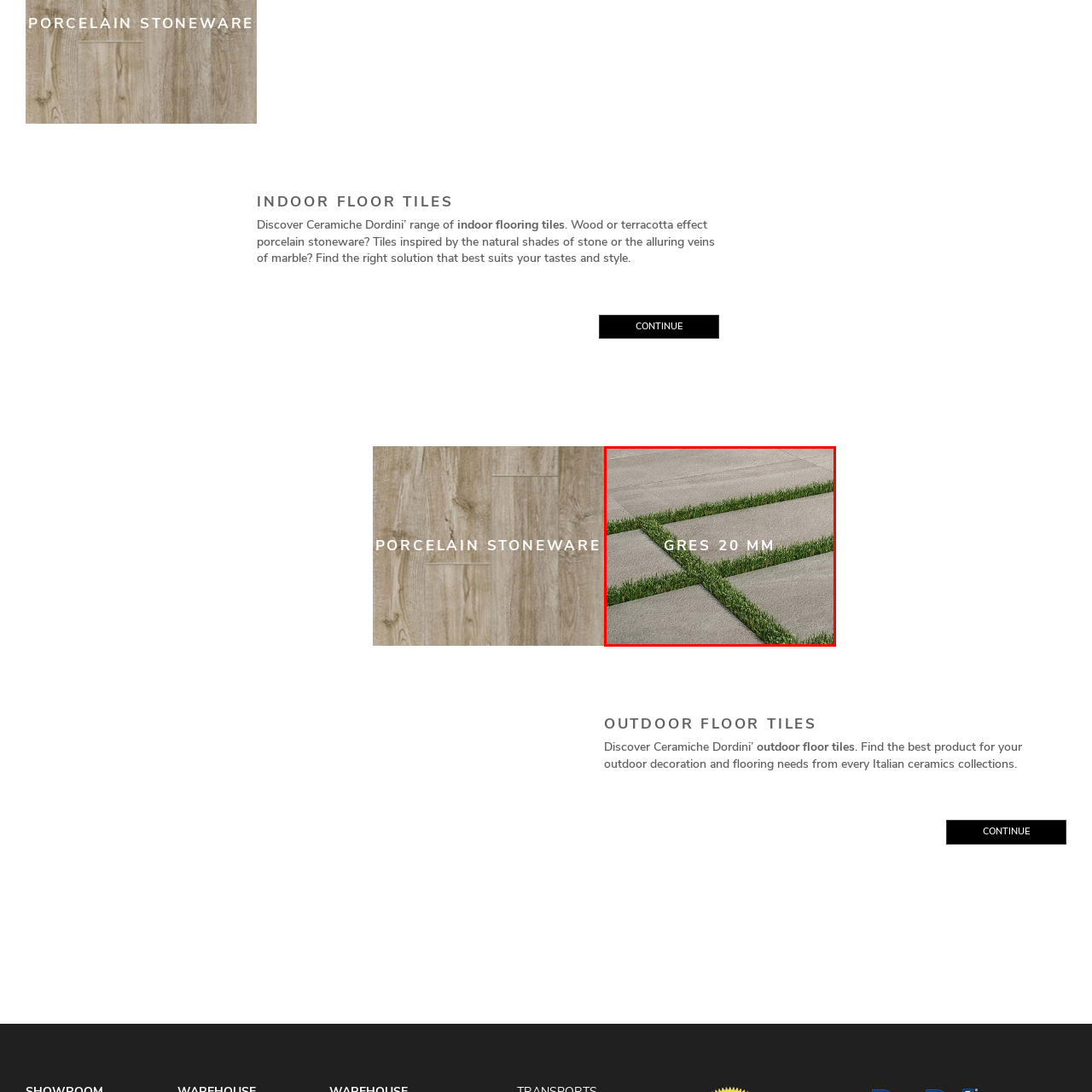Observe the image inside the red bounding box and respond to the question with a single word or phrase:
What is interspersed between the tiles?

Narrow strips of grass